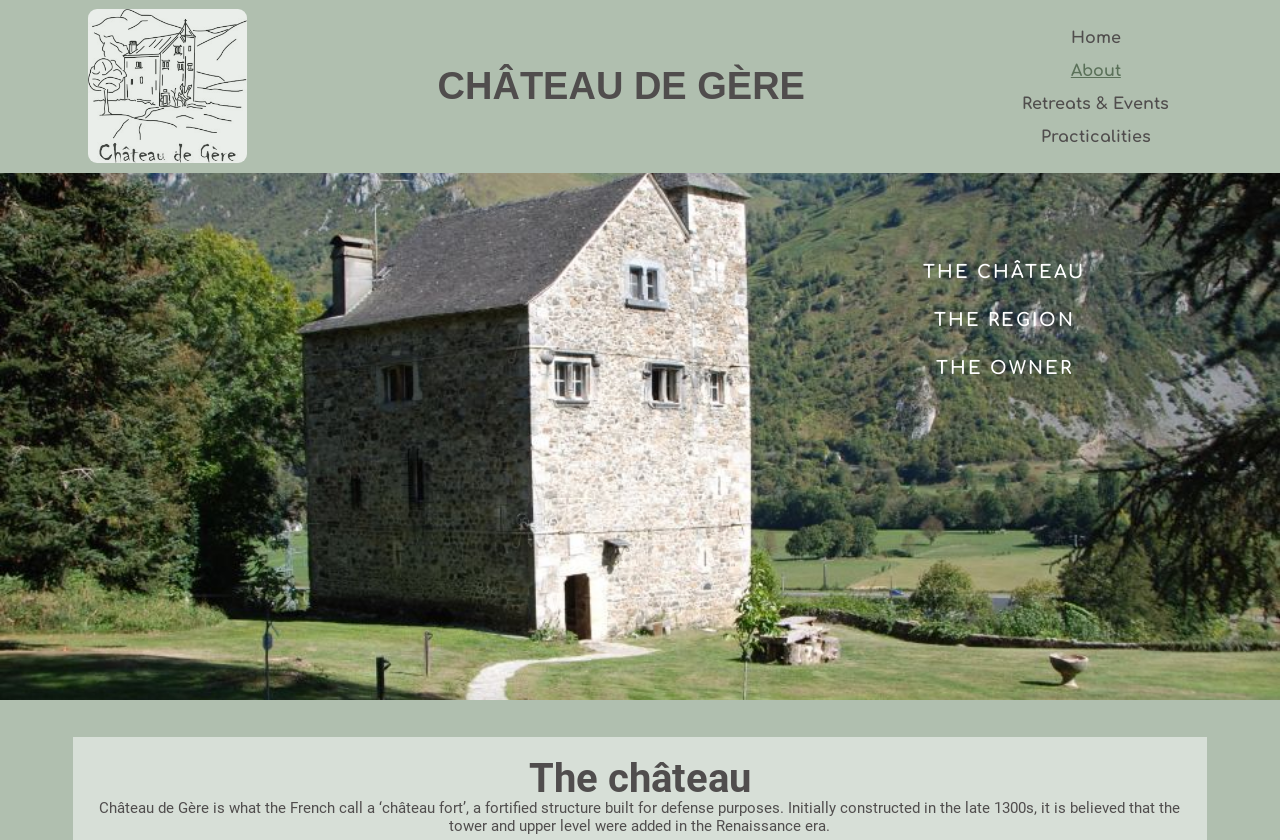What type of structure is Château de Gère?
Answer the question with detailed information derived from the image.

Based on the text description, 'Château de Gère is what the French call a ‘château fort’, a fortified structure built for defense purposes.'